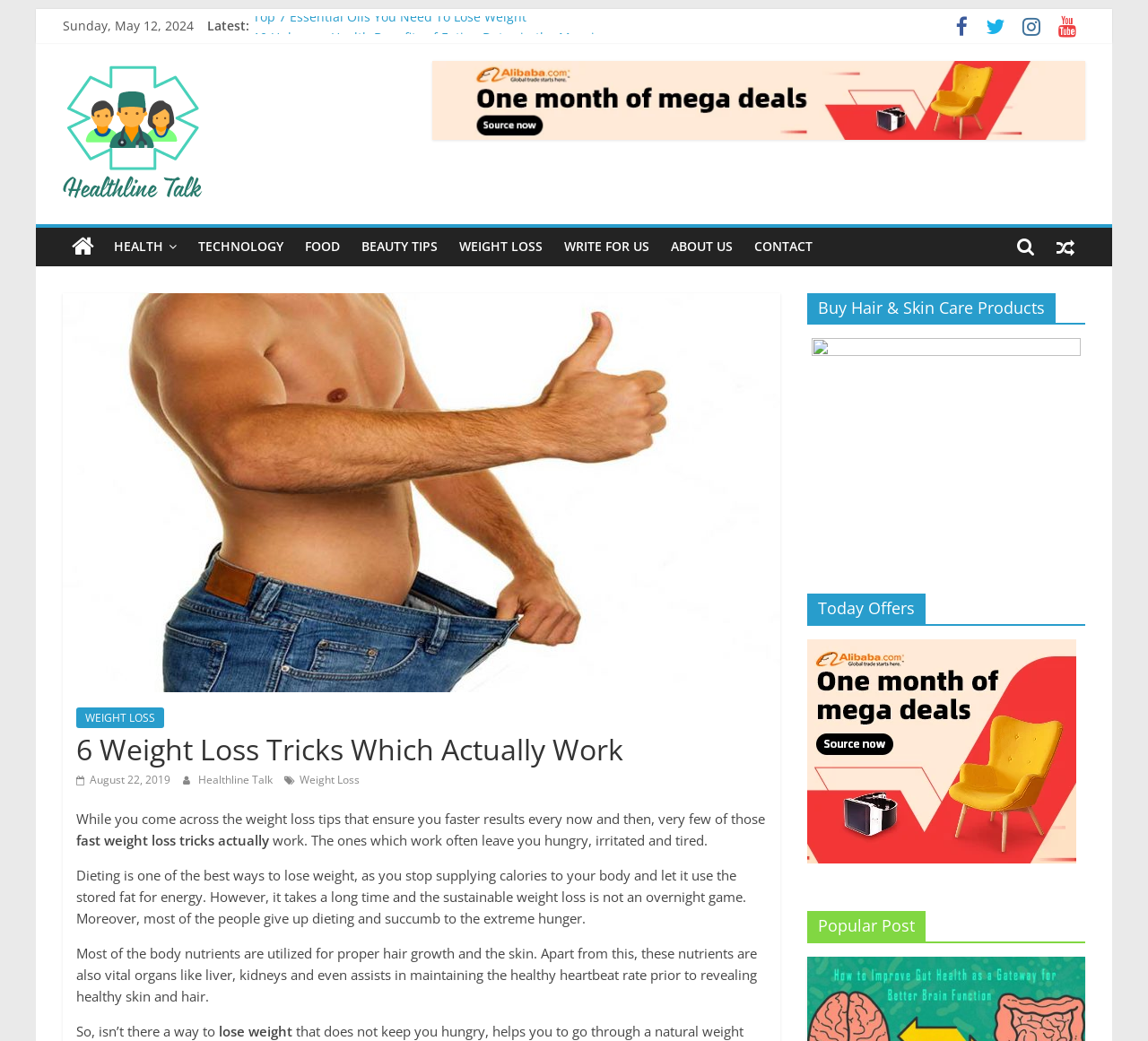Please find and give the text of the main heading on the webpage.

6 Weight Loss Tricks Which Actually Work